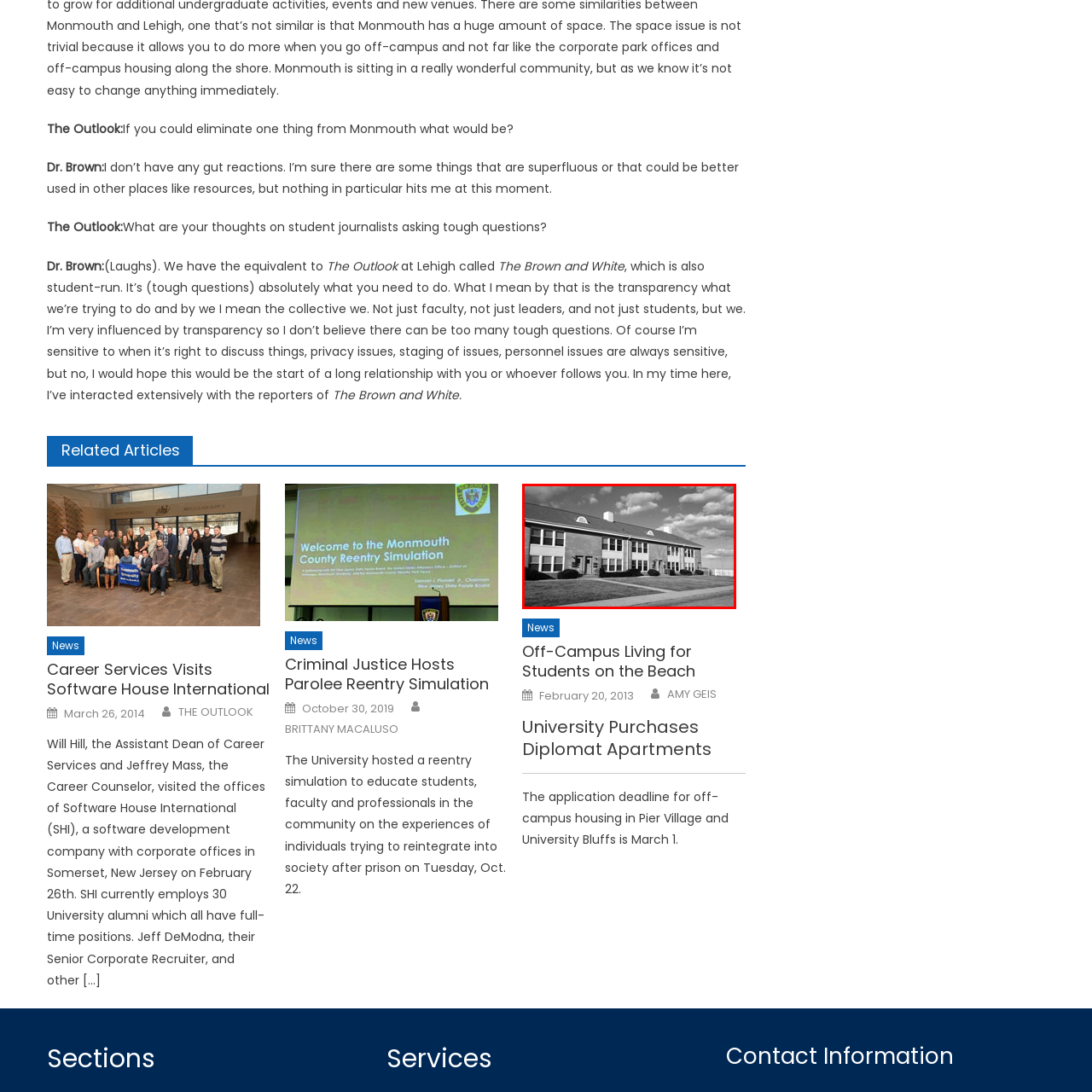Provide an in-depth description of the scene highlighted by the red boundary in the image.

The image showcases a row of charming brick apartment buildings, designed for student living near a beach area. The structures feature large windows that allow for ample natural light and an inviting atmosphere. Lush green grass lines the walkway, enhancing the overall aesthetic. In the background, the sky is filled with fluffy clouds, adding a picturesque quality to the scene. This setting is part of the university's off-campus housing offerings, providing students with convenient and accessible living options close to campus and the beach.